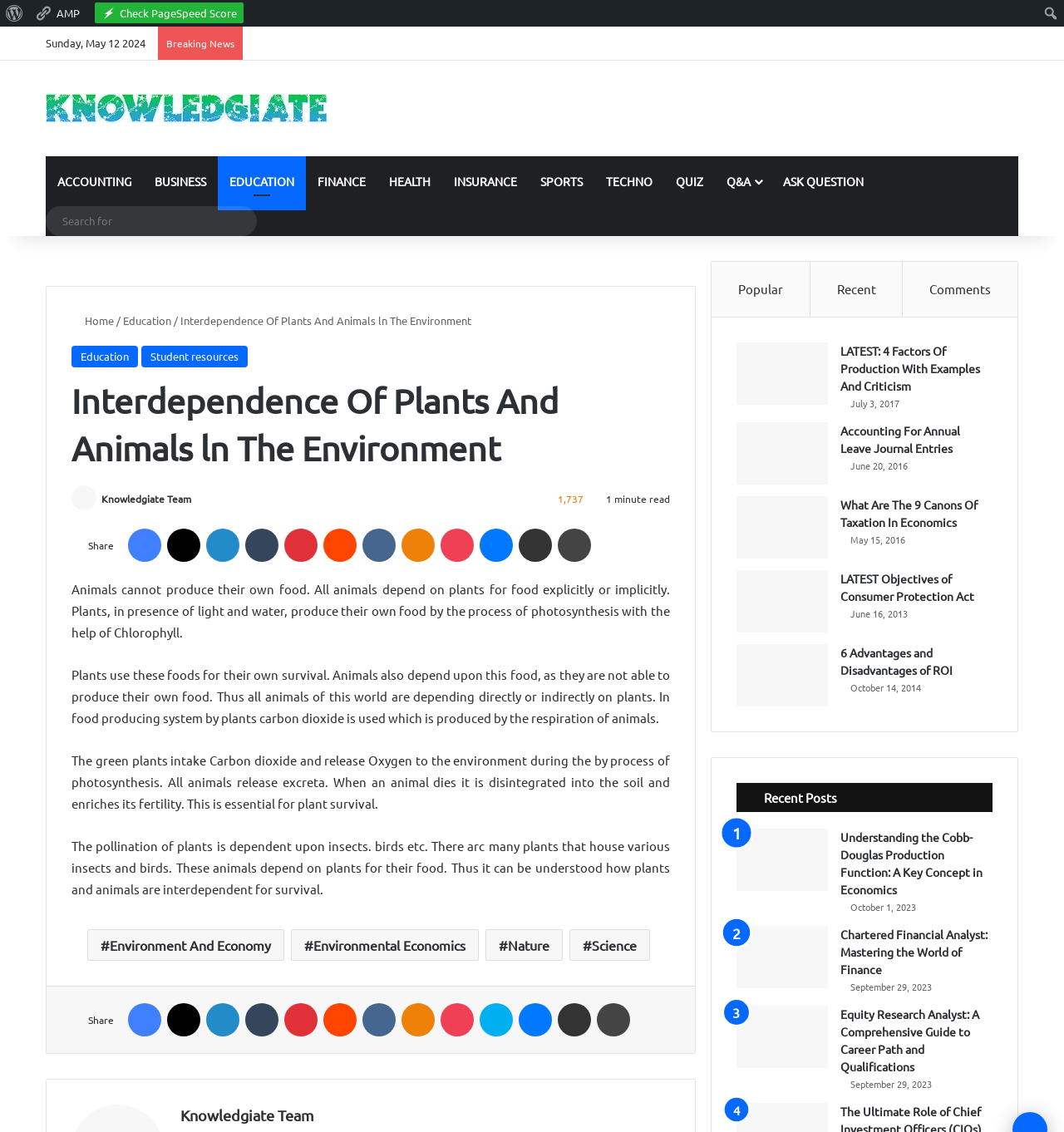How many categories are related to the article?
Please give a detailed and thorough answer to the question, covering all relevant points.

The article is categorized under four categories, namely Environment And Economy, Environmental Economics, Nature, and Science. These categories are listed at the bottom of the article and provide a way to classify the article's content.